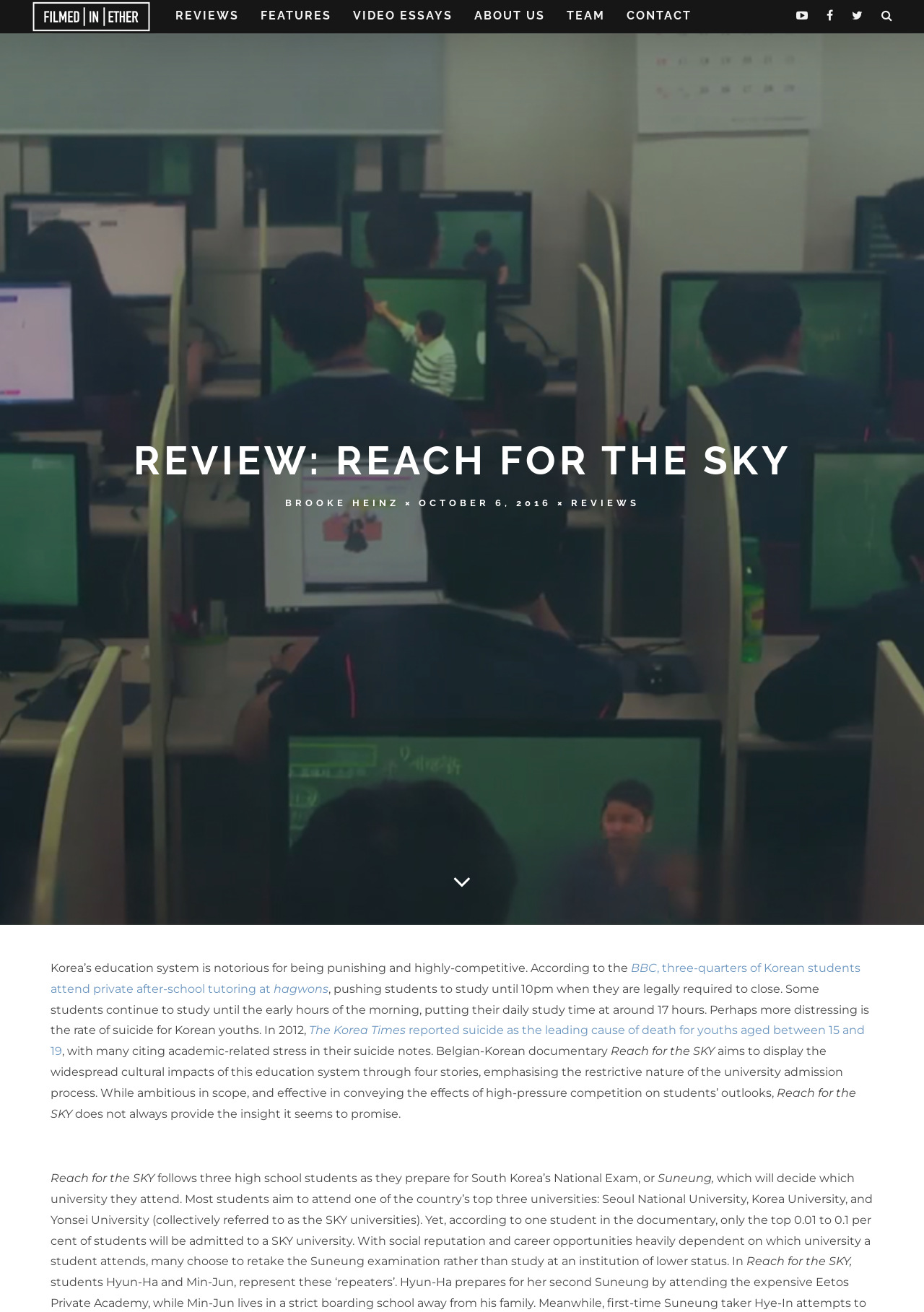Provide a thorough description of the webpage you see.

The webpage is a review of the Korean-Belgian documentary "Reach for the SKY", which examines the highly competitive education system in South Korea. At the top of the page, there are six navigation links: "REVIEWS", "FEATURES", "VIDEO ESSAYS", "ABOUT US", "TEAM", and "CONTACT". To the right of these links, there are four social media icons. On the left side, there is a site logo.

Below the navigation links, there is a heading "REVIEW: REACH FOR THE SKY" followed by the author's name "BROOKE HEINZ" and the publication date "OCTOBER 6, 2016". 

The main content of the review is divided into several paragraphs. The first paragraph describes the harsh reality of South Korea's education system, citing statistics from the BBC and The Korea Times. The second paragraph introduces the documentary "Reach for the SKY", which tells the stories of four students and highlights the restrictive nature of the university admission process.

The rest of the review discusses the documentary's portrayal of the students' experiences, including their preparation for the National Exam, known as Suneung, which determines their university admission. The review also mentions the high stakes of the exam, with only a small percentage of students admitted to top universities.

Throughout the review, there are no images, but there are several links to external sources, including the BBC and The Korea Times. The overall structure of the webpage is clean, with clear headings and concise text.